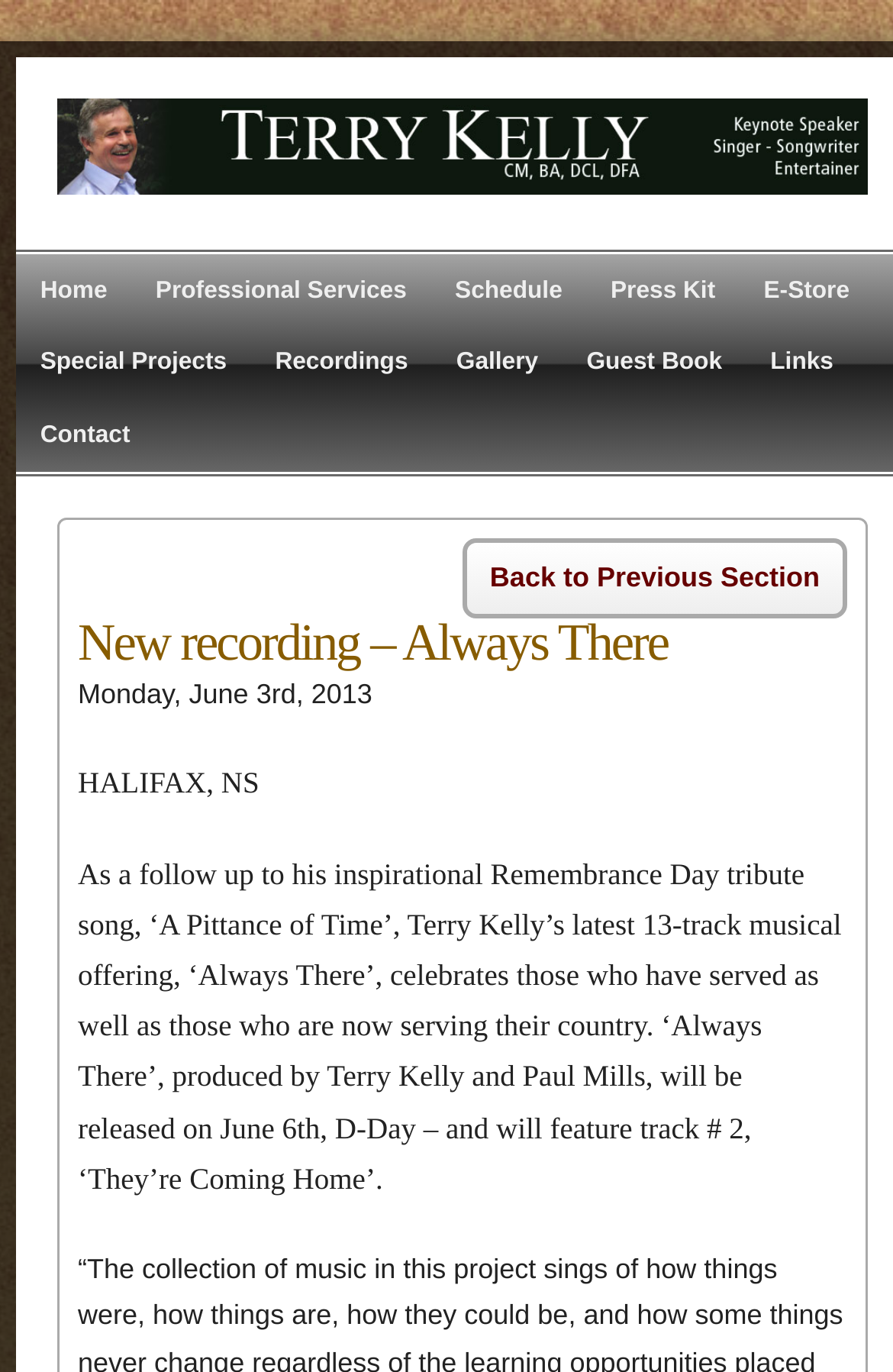Offer a comprehensive description of the webpage’s content and structure.

The webpage is about Terry Kelly's new music recording, "Always There". At the top of the page, there is a large image that spans almost the entire width of the page. Below the image, there is a navigation menu with 9 links: "Home", "Professional Services", "Schedule", "Press Kit", "E-Store", "Special Projects", "Recordings", "Gallery", and "Guest Book", which are evenly spaced and aligned horizontally.

Further down, there is a section with a heading "New recording – Always There" in a larger font size. Below the heading, there is a date "Monday, June 3rd, 2013" written in a smaller font size. 

The main content of the page is a paragraph of text that describes Terry Kelly's new music recording, "Always There". The text explains that the recording is a follow-up to his previous song, "A Pittance of Time", and celebrates those who have served and are currently serving their country. The text also mentions the release date of the recording, June 6th, D-Day, and features a track called "They're Coming Home". This paragraph of text is positioned below the date and spans almost the entire width of the page.

At the bottom of the page, there is a link "Back to Previous Section" that is centered horizontally.